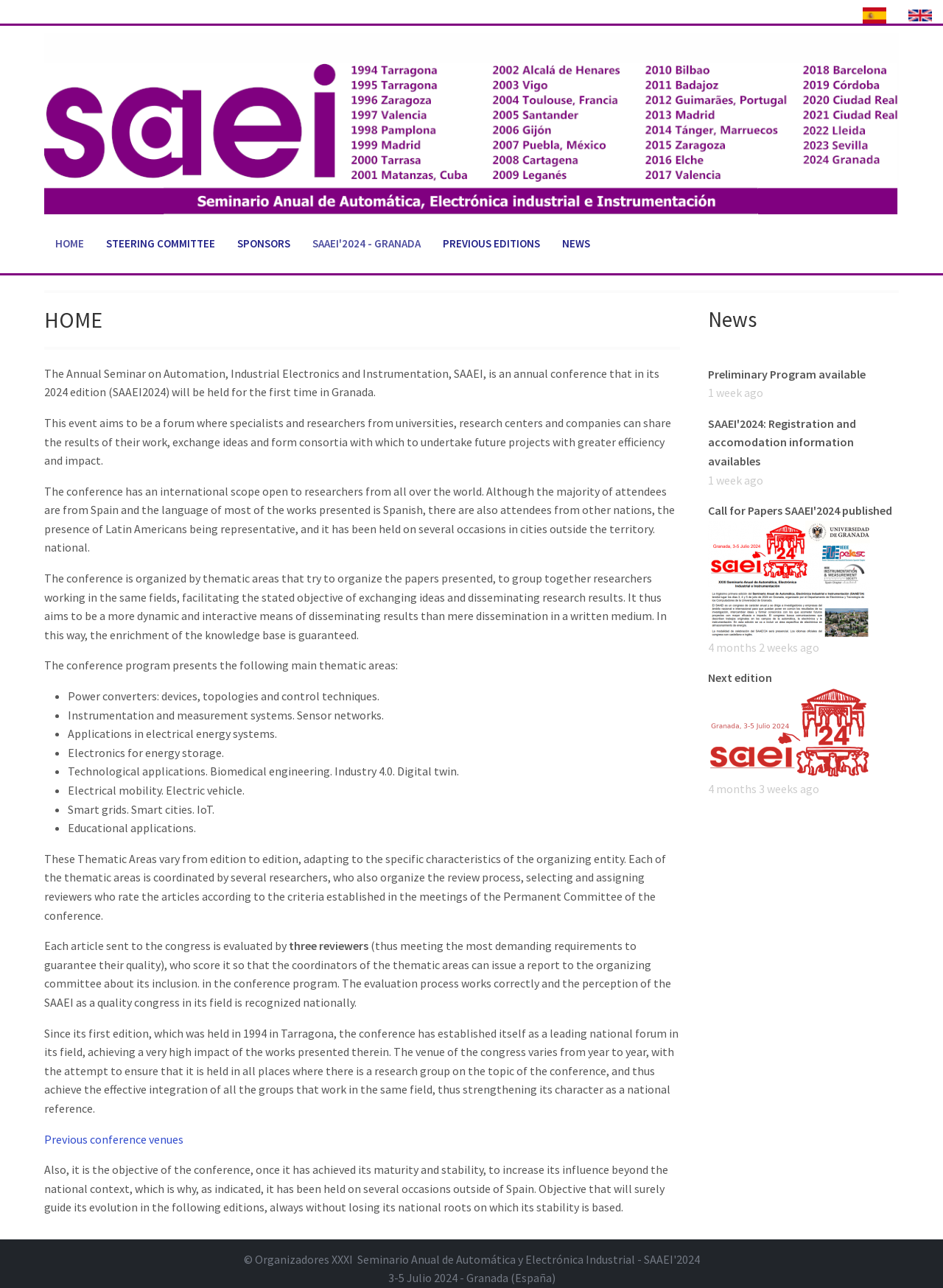Answer the following in one word or a short phrase: 
What is the location of the conference?

Granada, España